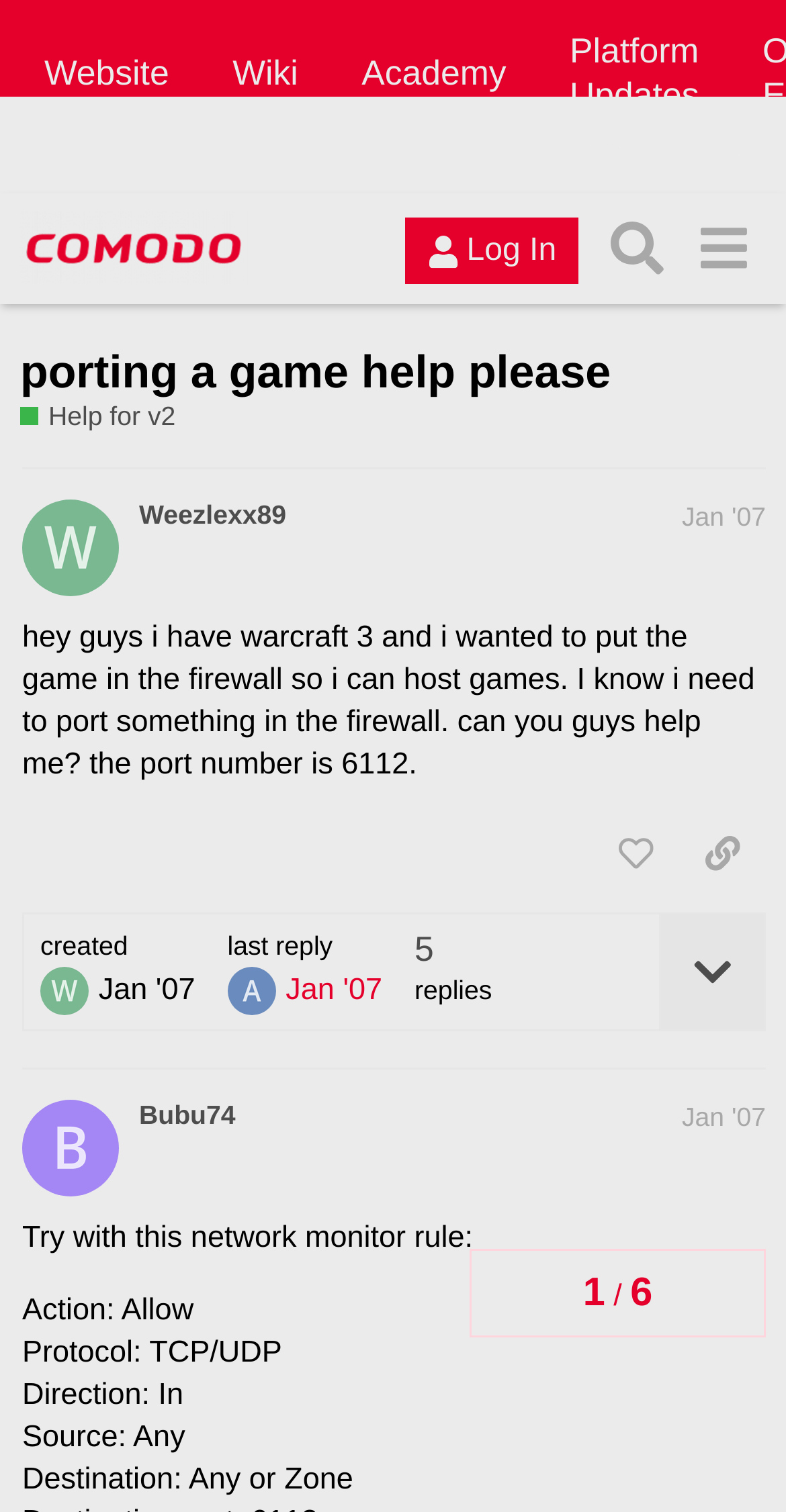Please analyze the image and give a detailed answer to the question:
What is the name of the firewall being discussed?

The name of the firewall being discussed is Comodo, as evident from the logo and the text 'Comodo Forum' at the top of the webpage.